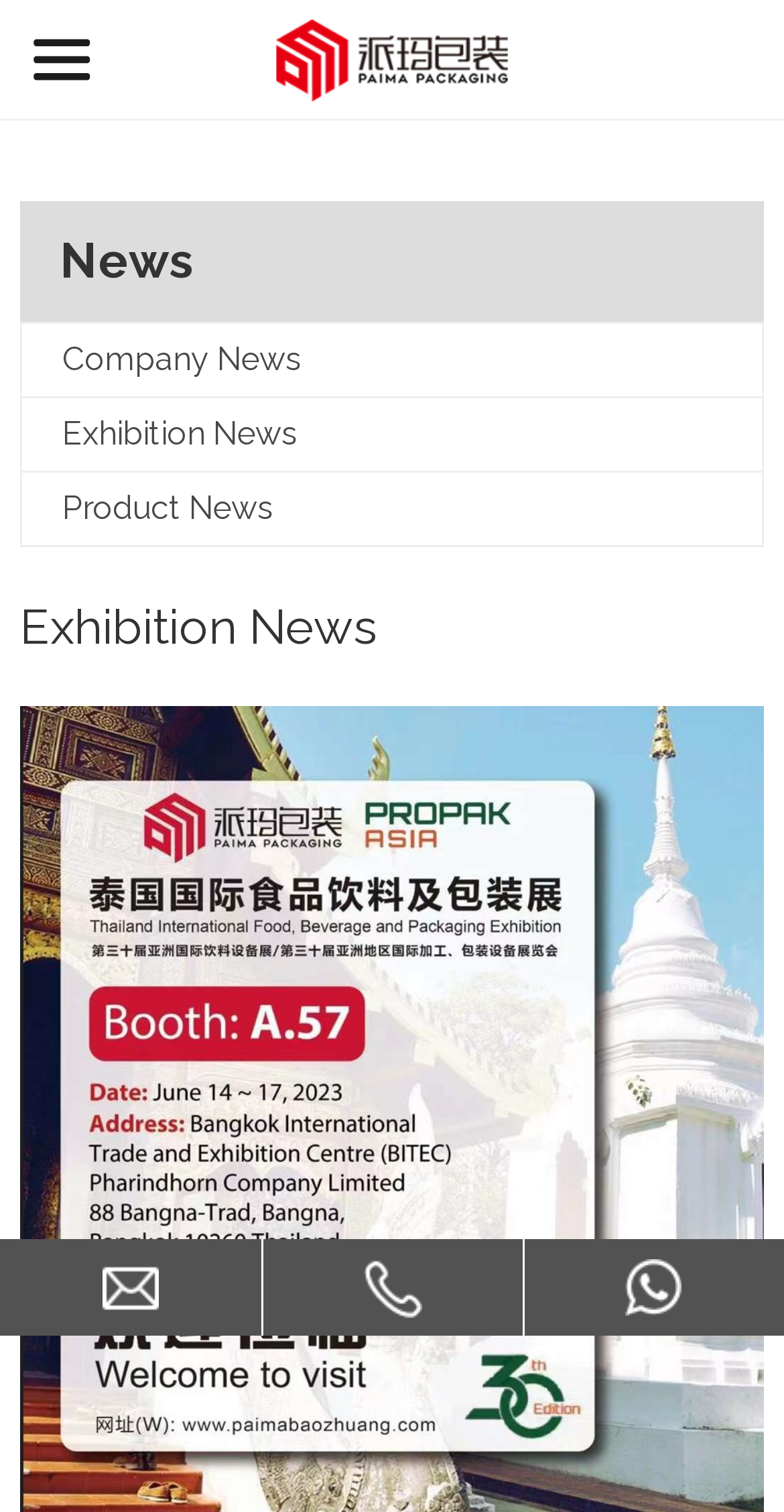Predict the bounding box coordinates for the UI element described as: "alt="logo"". The coordinates should be four float numbers between 0 and 1, presented as [left, top, right, bottom].

[0.342, 0.063, 0.658, 0.084]